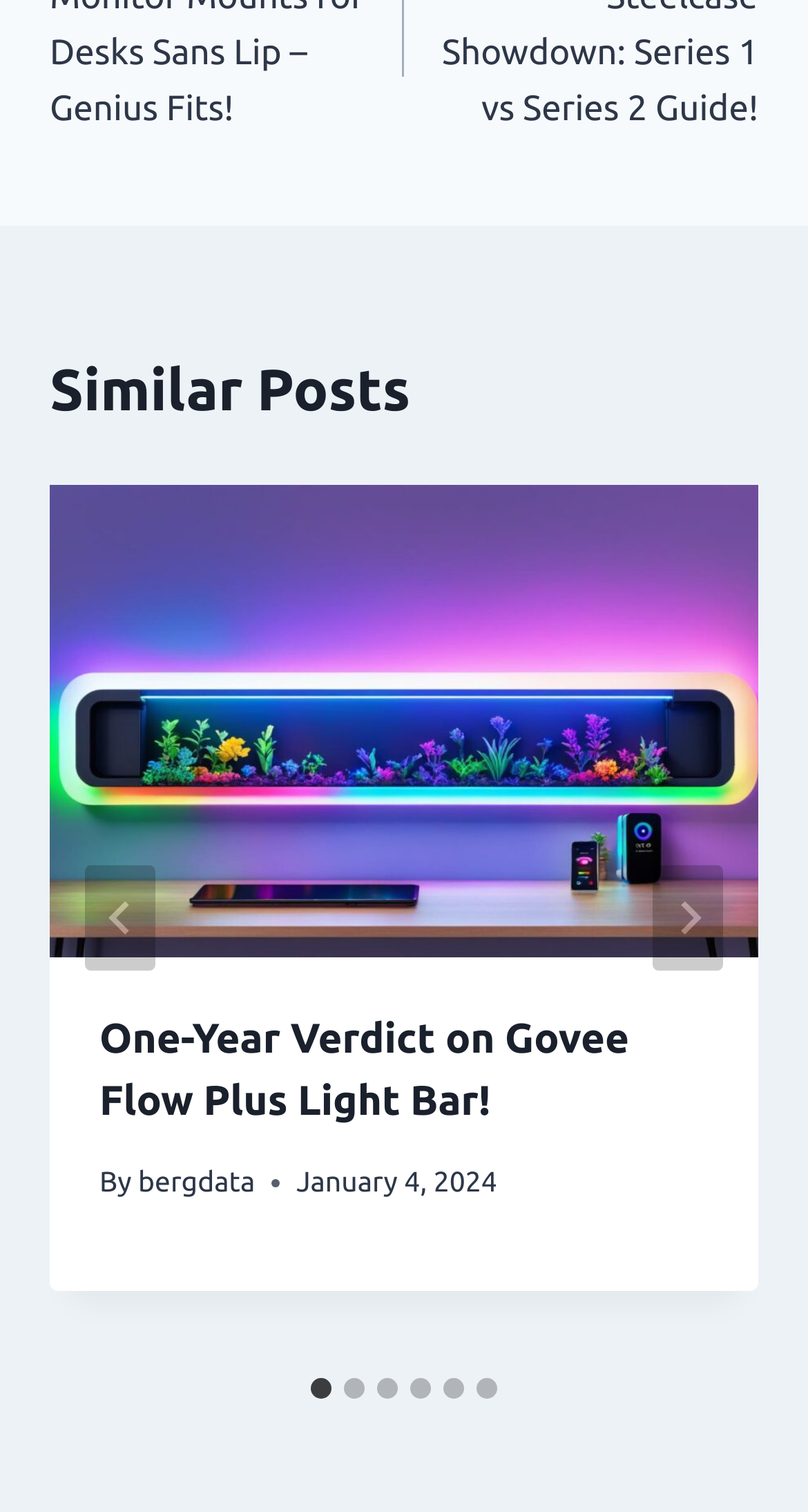Please identify the bounding box coordinates of the region to click in order to complete the given instruction: "Read post by bergdata". The coordinates should be four float numbers between 0 and 1, i.e., [left, top, right, bottom].

[0.171, 0.77, 0.316, 0.792]